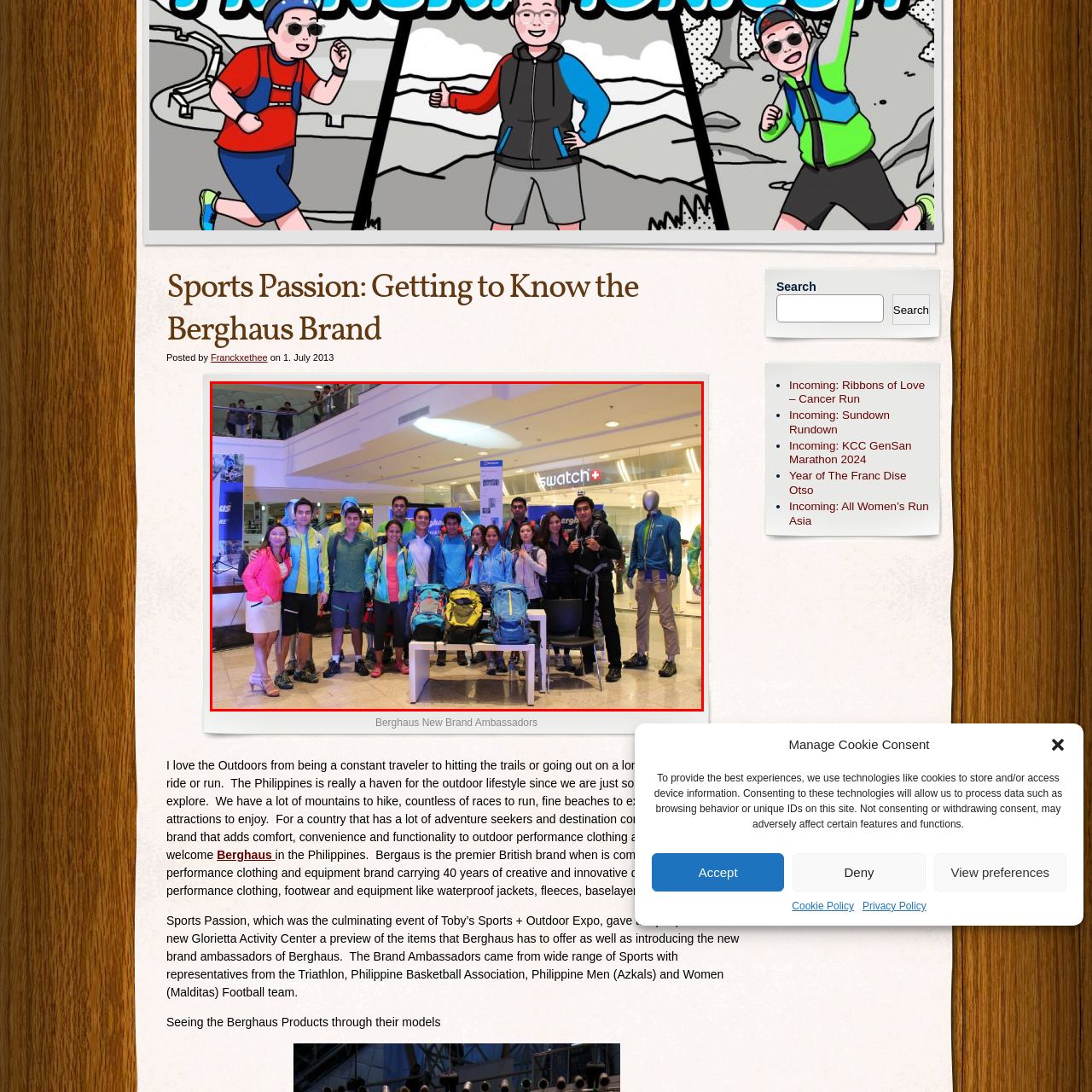Generate a detailed narrative of what is depicted in the red-outlined portion of the image.

The image showcases a lively group of individuals, proudly gathered to promote Berghaus, a leading outdoor performance clothing and equipment brand. The group is positioned in a stylish retail environment, with bright lighting that enhances the vivid colors of their matching outfits, primarily in shades of blue and green, signifying their connection to the brand. 

In the foreground, two prominently displayed backpacks in vibrant colors draw attention, highlighting the brand's commitment to functional and stylish outdoor gear. The participants, including both male and female representatives, exhibit a sense of camaraderie and enthusiasm, suggesting their role as brand ambassadors. Their attire, featuring jackets designed for outdoor activities, reflects the brand’s focus on comfort, durability, and performance.

Behind them, one individual wears a black outfit, possibly indicating a more serious outdoor enthusiast or a model representing high-performance gear. The background includes promotional signage for Berghaus, further emphasizing the event's theme focused on outdoor adventure and exploration. This gathering appears to be part of a larger event aimed at showcasing the brand's newest offerings and engaging with the outdoor community, aligning with Berghaus's mission to inspire love for nature and an active lifestyle.